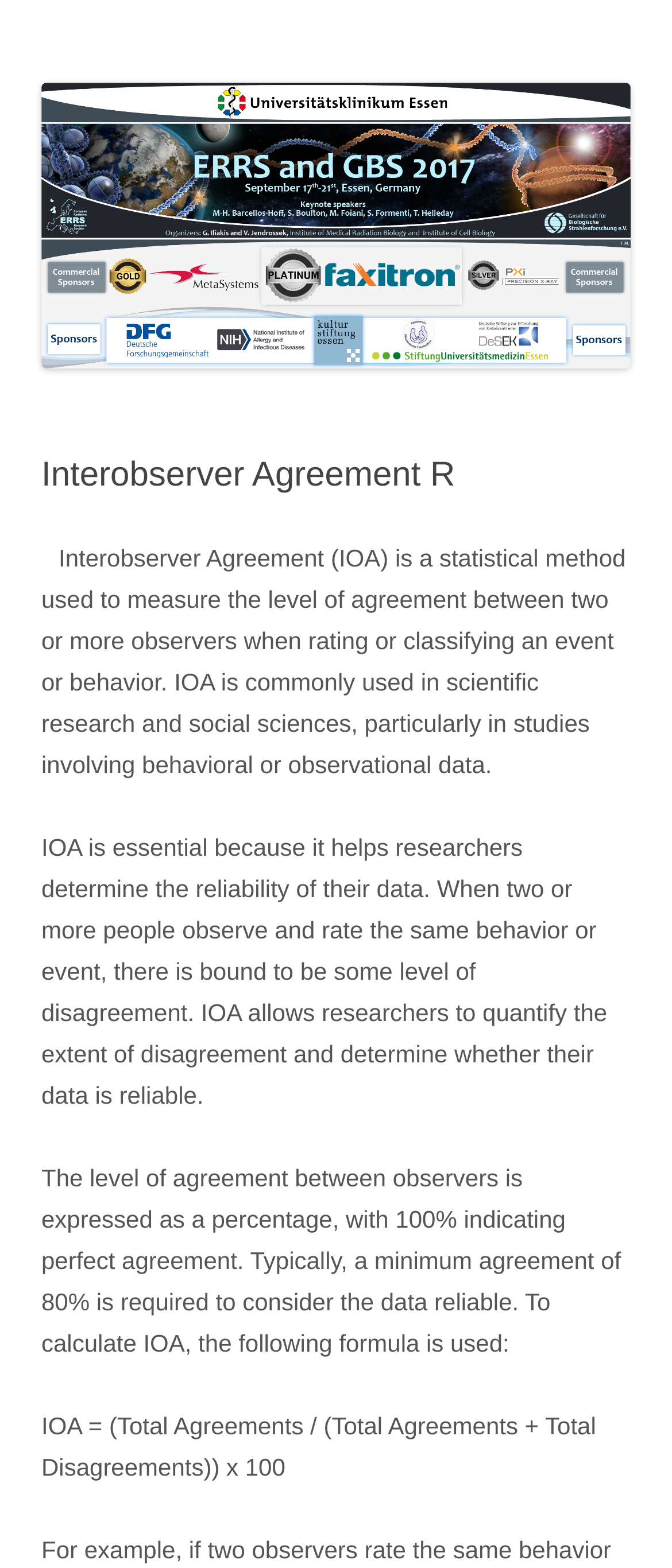What is Interobserver Agreement?
Use the information from the image to give a detailed answer to the question.

Based on the webpage, Interobserver Agreement (IOA) is a statistical method used to measure the level of agreement between two or more observers when rating or classifying an event or behavior. This is stated in the paragraph that starts with 'Interobserver Agreement (IOA) is a statistical method...'.